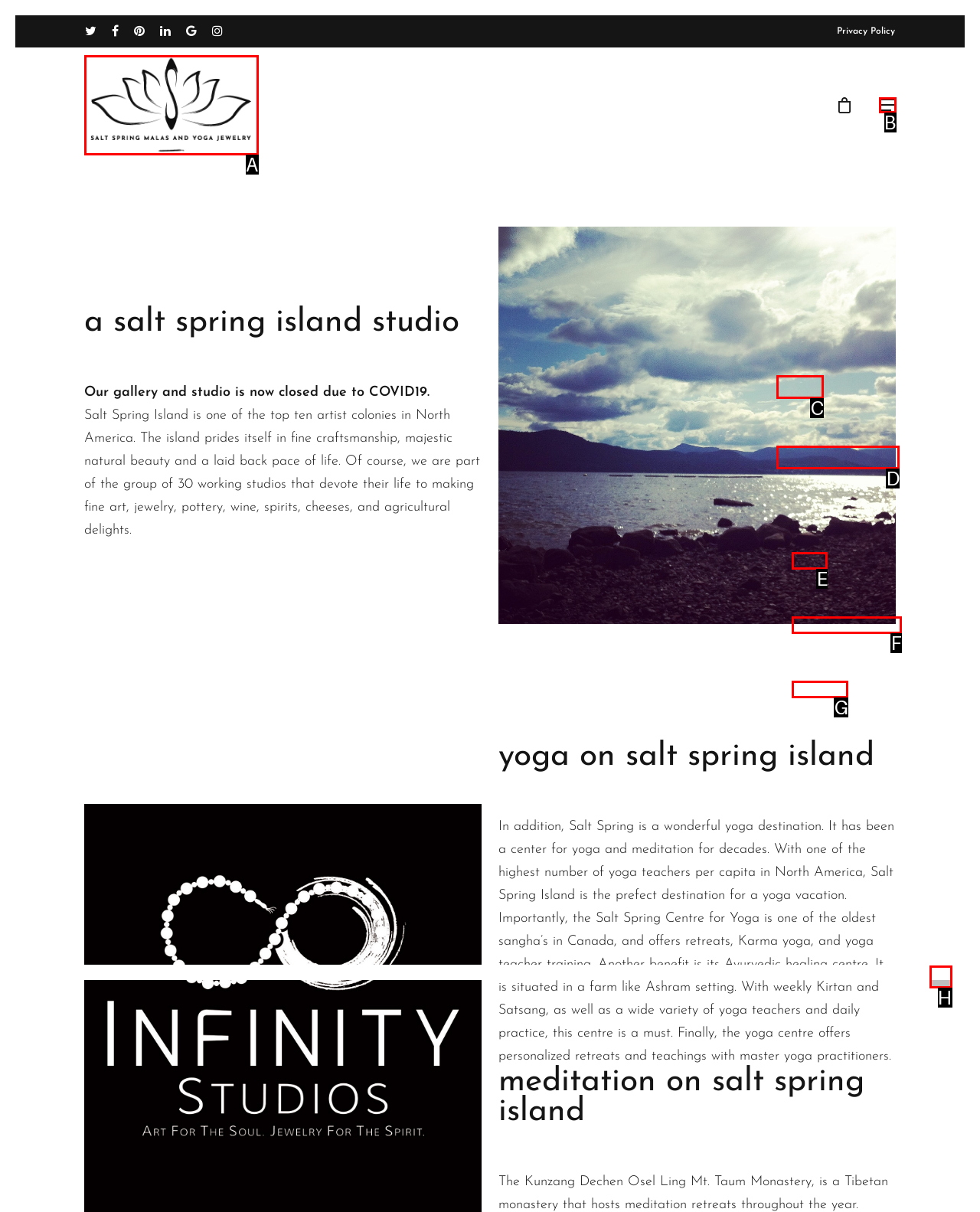Match the element description: aria-label="Navigation Menu" to the correct HTML element. Answer with the letter of the selected option.

B